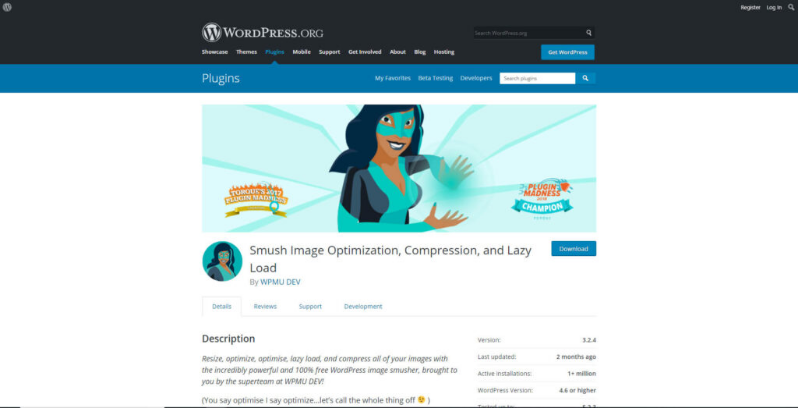Explain the image thoroughly, mentioning every notable detail.

The image showcases the vibrant promotional graphic for the "Smush Image Optimization" plugin, featured prominently on the WordPress.org plugins page. The illustration features a dynamic character, emblazoned with a playful superhero theme, promoting the benefits of image optimization. This character exudes enthusiasm while gesturing animatedly, symbolizing the plugin’s capabilities in resizing, optimizing, and compressing images for WordPress sites. Surrounding the figure are visual badges highlighting the plugin's accolades and user-friendly features, emphasizing its status as a champion in the realm of lazy loading techniques. The accompanying text offers a glimpse into the functionality and advantages of using Smush for enhancing website performance, making it an essential tool for web developers and content creators alike.